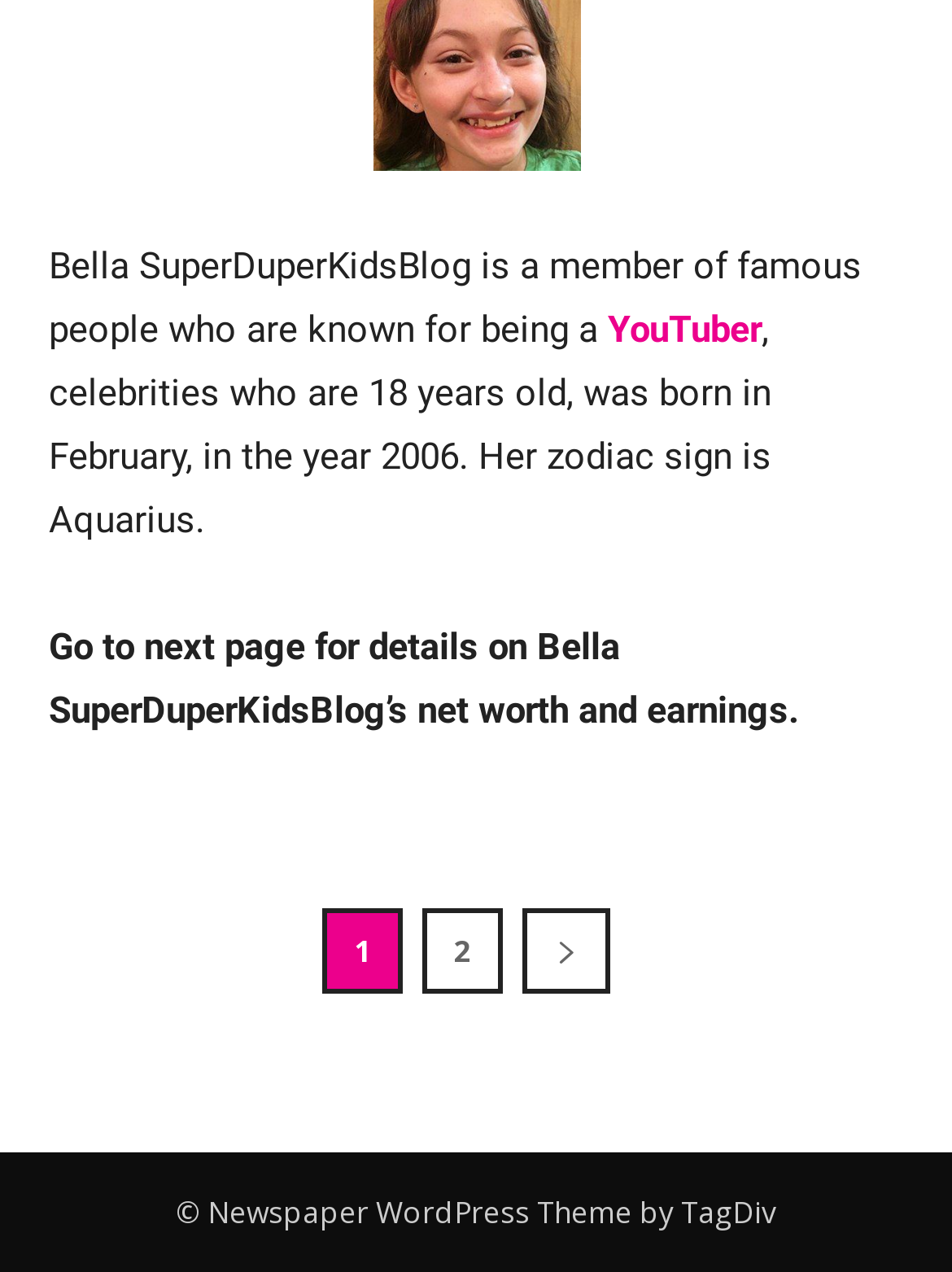Respond to the following question using a concise word or phrase: 
Who is the creator of the WordPress theme used in this website?

TagDiv